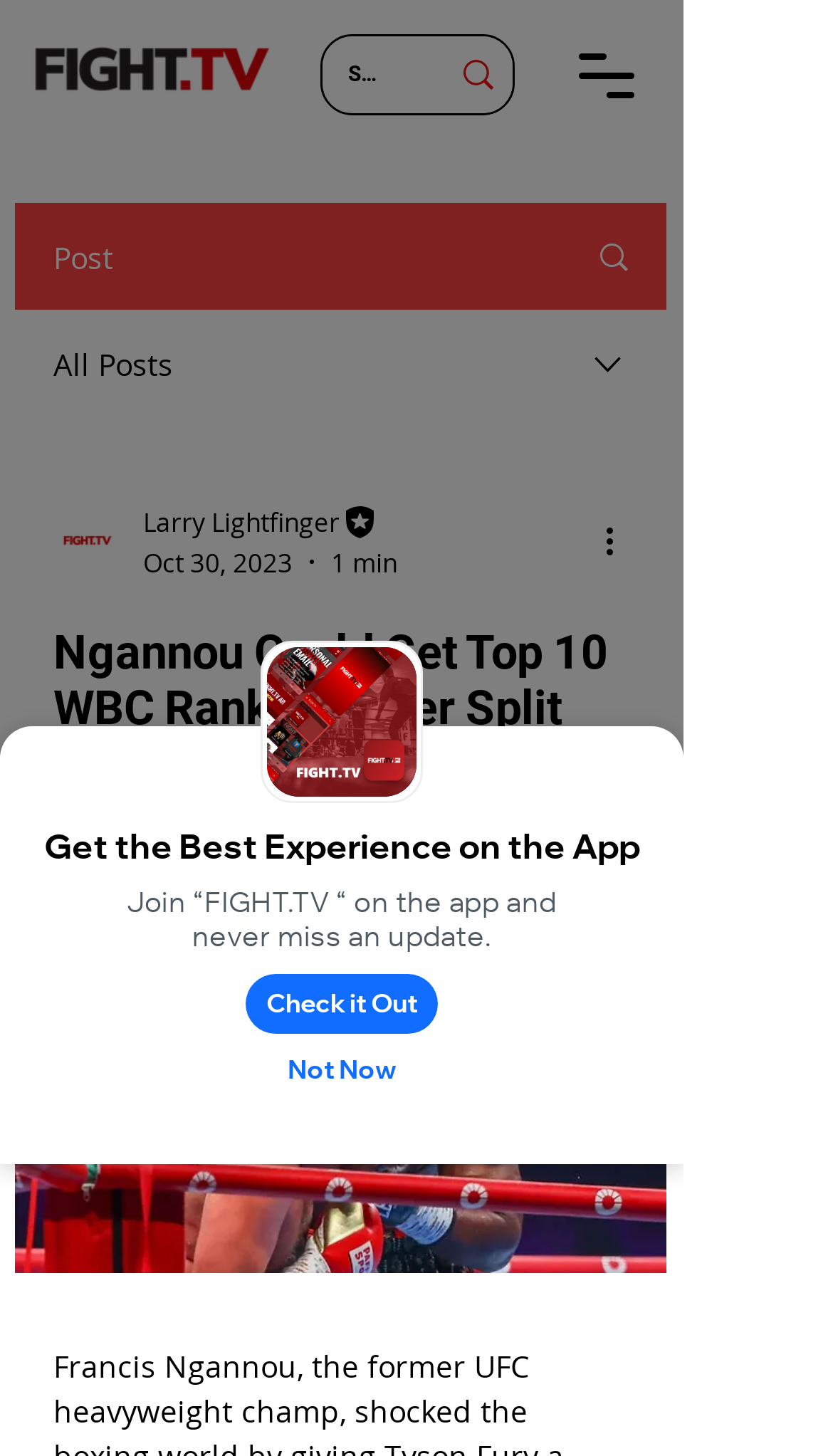Locate the bounding box coordinates of the region to be clicked to comply with the following instruction: "Search". The coordinates must be four float numbers between 0 and 1, in the form [left, top, right, bottom].

[0.418, 0.025, 0.459, 0.078]